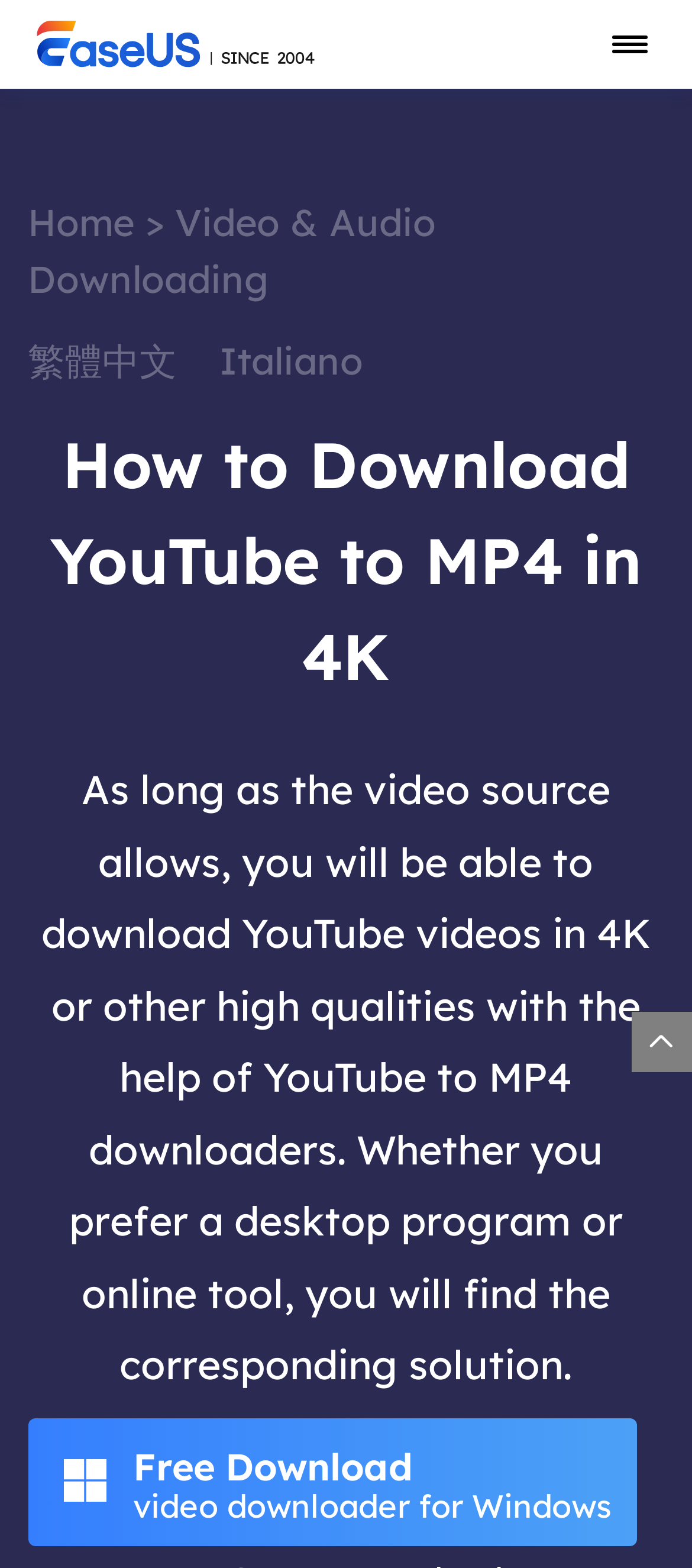Determine the bounding box coordinates for the HTML element mentioned in the following description: "繁體中文". The coordinates should be a list of four floats ranging from 0 to 1, represented as [left, top, right, bottom].

[0.04, 0.213, 0.255, 0.248]